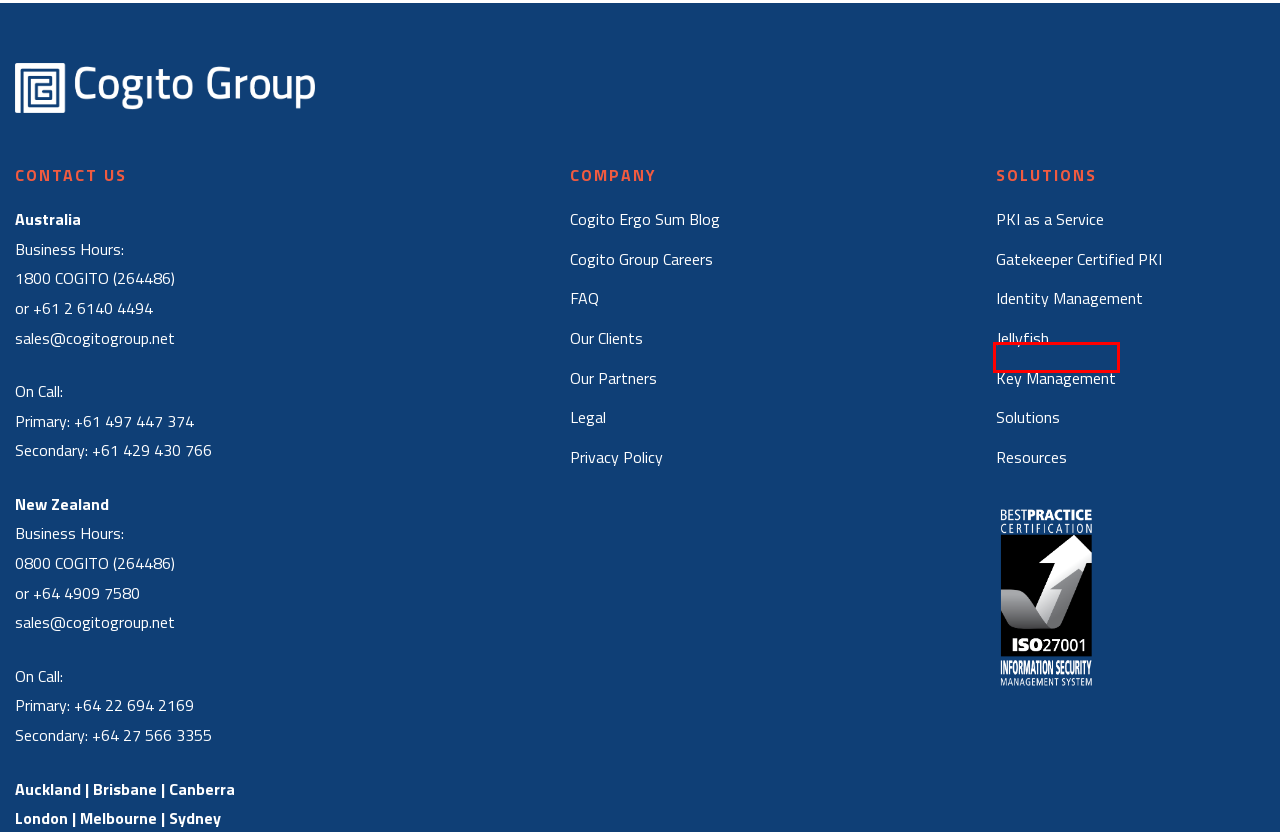Look at the screenshot of a webpage where a red bounding box surrounds a UI element. Your task is to select the best-matching webpage description for the new webpage after you click the element within the bounding box. The available options are:
A. Resources - Cogito Group
B. Cogito Group Careers | Cogitogroup.net
C. FAQ about Cogito | Cogitogroup.net
D. IDAM - Cogito Group
E. Key Management as a Service | Cogitogroup.net
F. About Cogito Group
G. Jellyfish Explained | Cogitogroup.net
H. Certificate Management | Cogitogroup.net

E